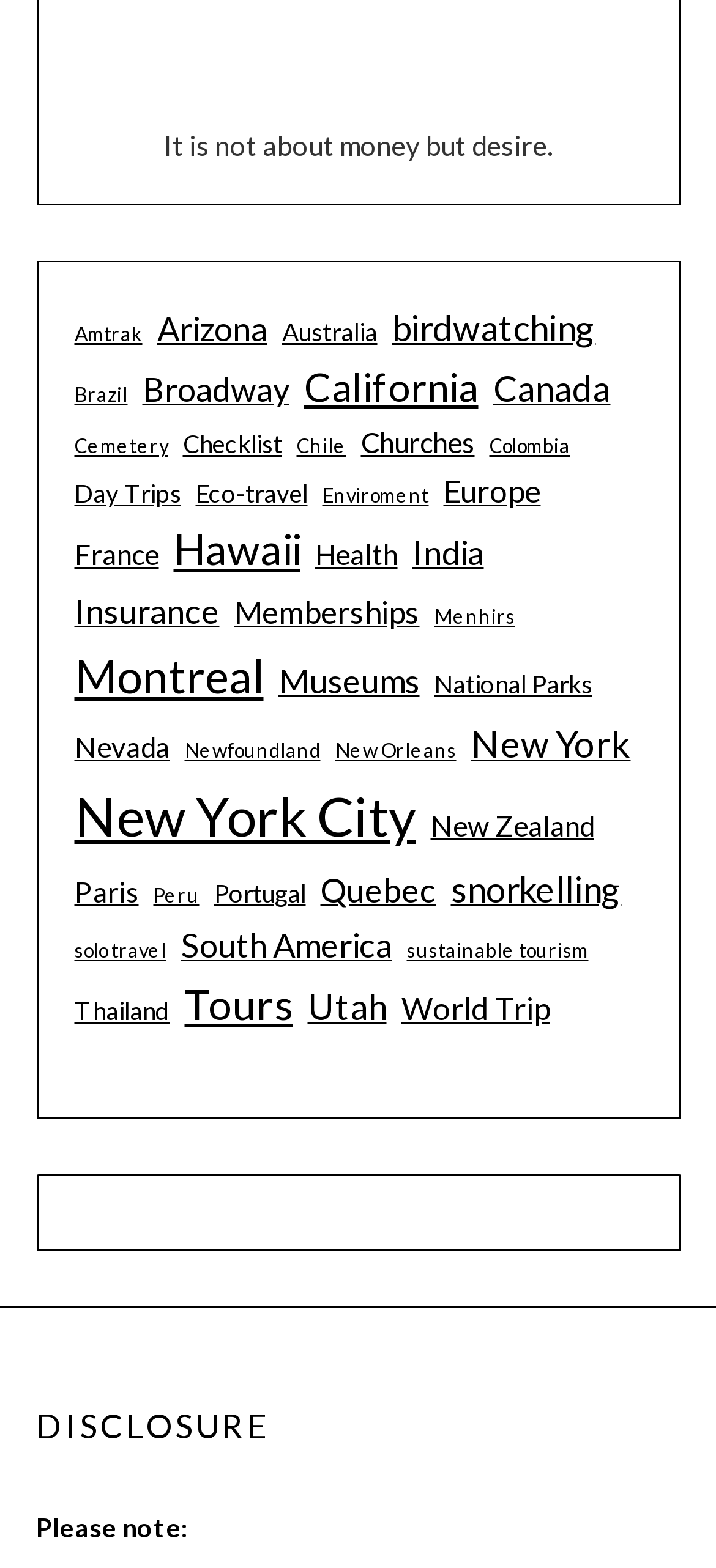Use one word or a short phrase to answer the question provided: 
How many items are related to New York?

38